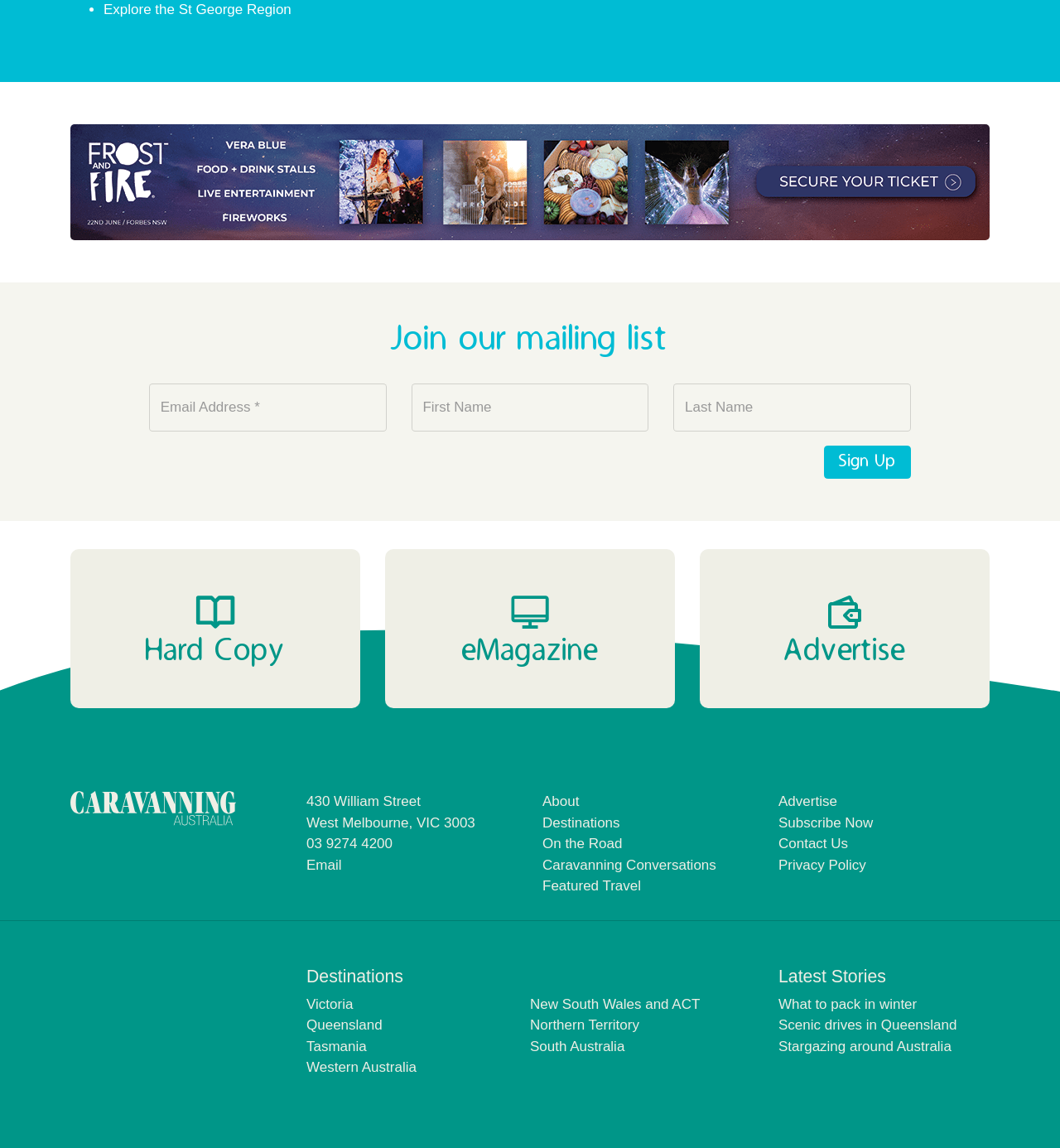Given the description of the UI element: "Destinations", predict the bounding box coordinates in the form of [left, top, right, bottom], with each value being a float between 0 and 1.

[0.512, 0.71, 0.585, 0.723]